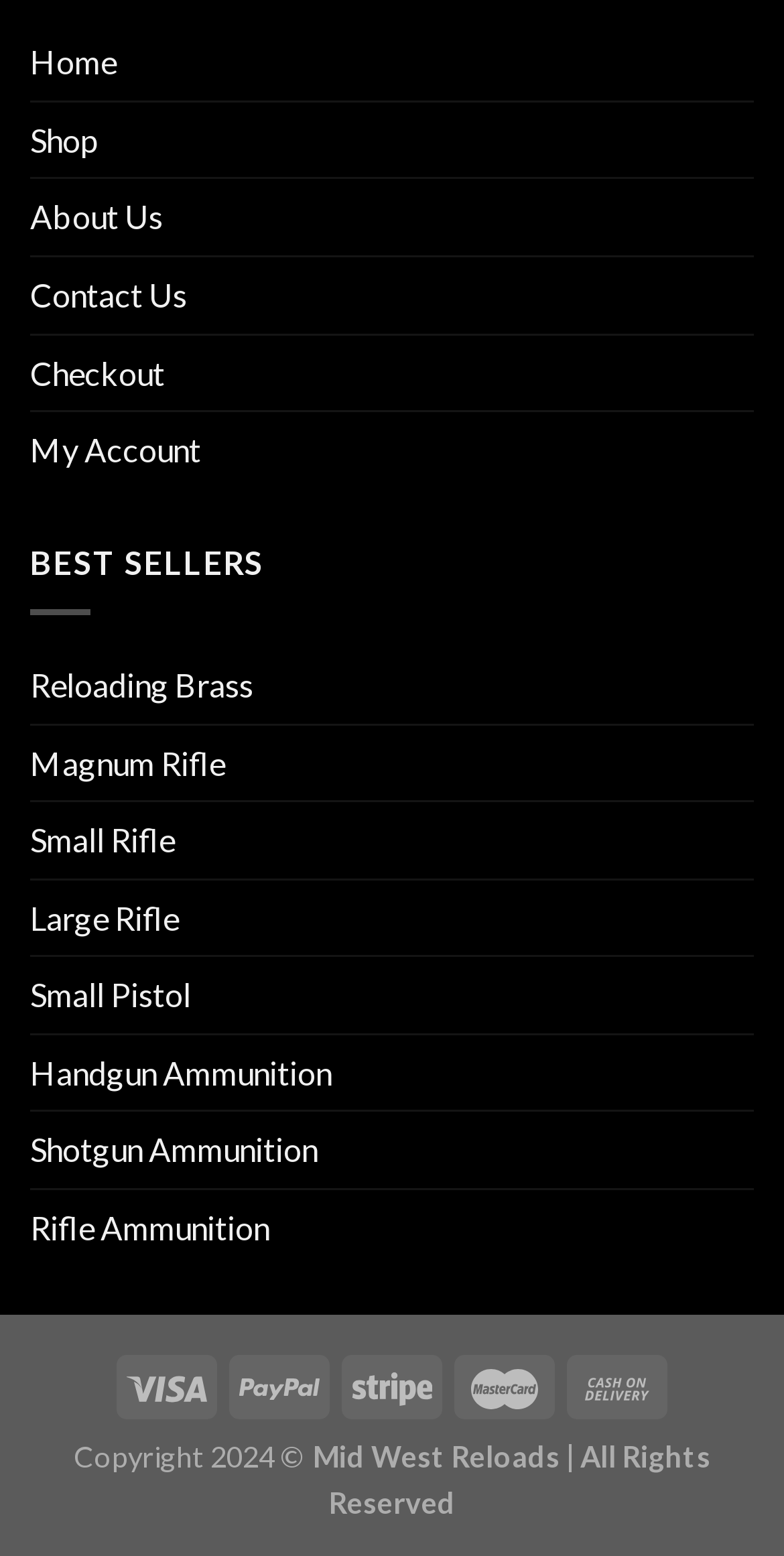Can you show the bounding box coordinates of the region to click on to complete the task described in the instruction: "go to home page"?

[0.038, 0.016, 0.149, 0.064]